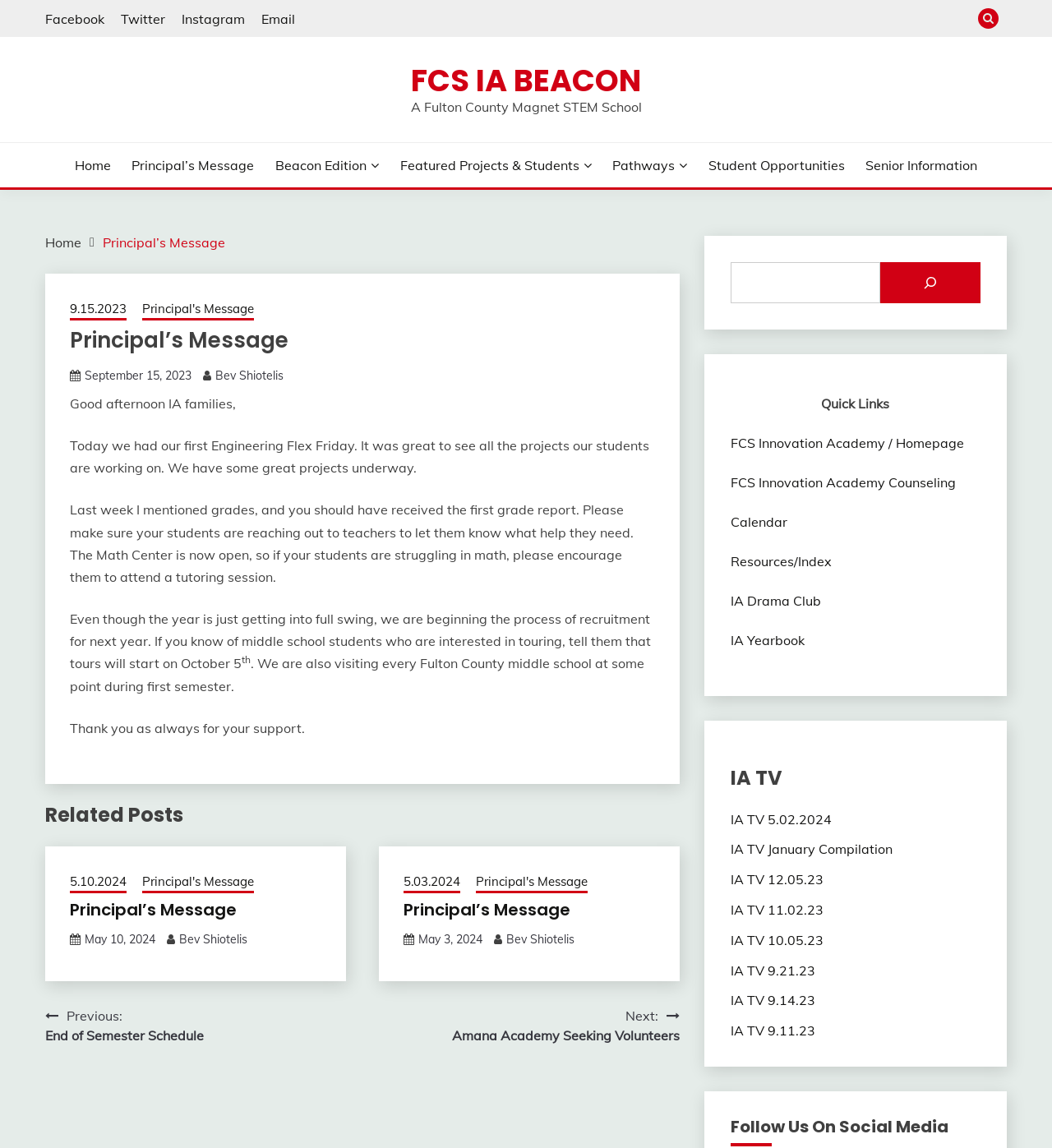What is the purpose of the IA TV section?
Please provide a single word or phrase in response based on the screenshot.

Video content